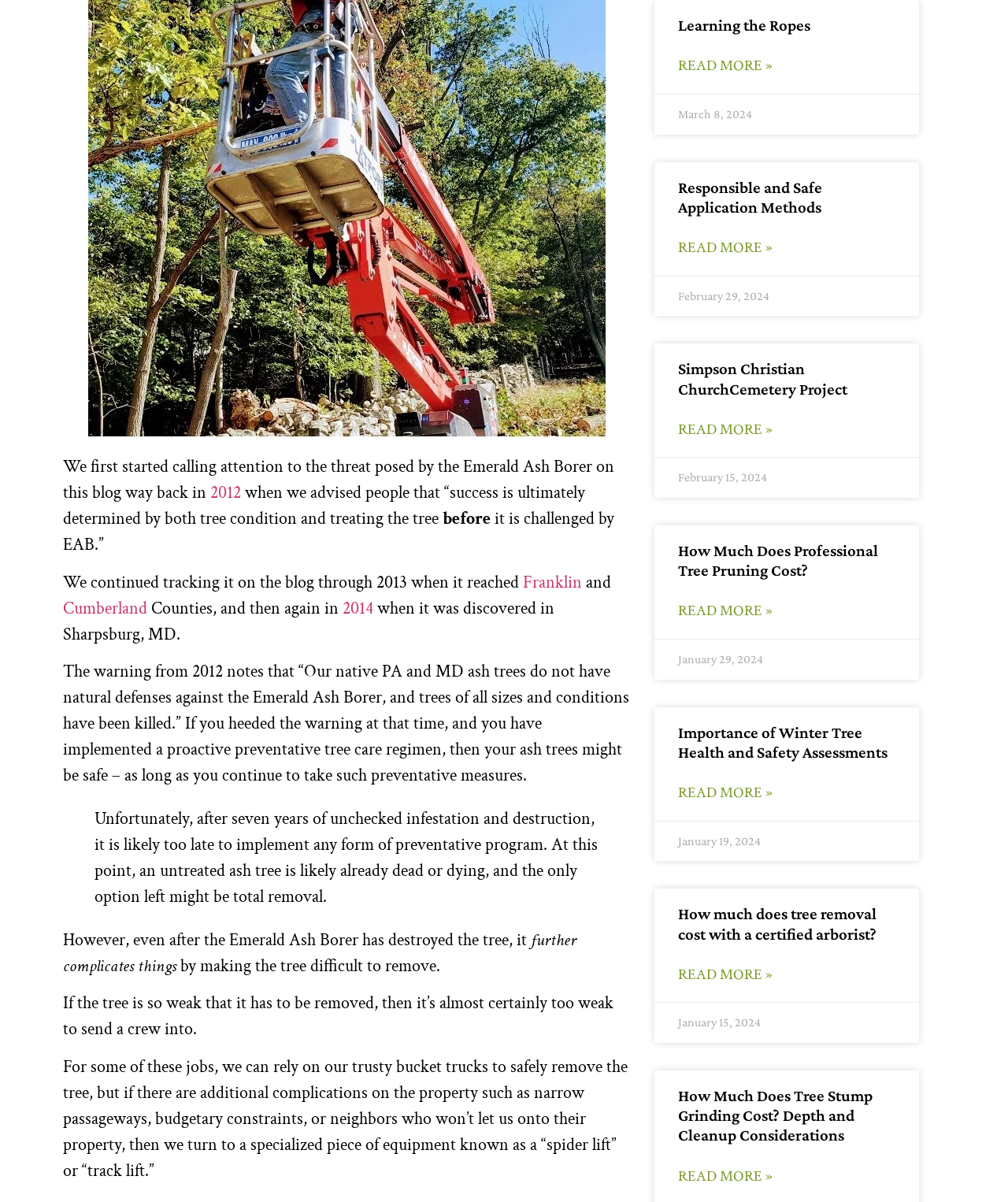Locate the bounding box of the UI element based on this description: "Franklin". Provide four float numbers between 0 and 1 as [left, top, right, bottom].

[0.519, 0.475, 0.577, 0.494]